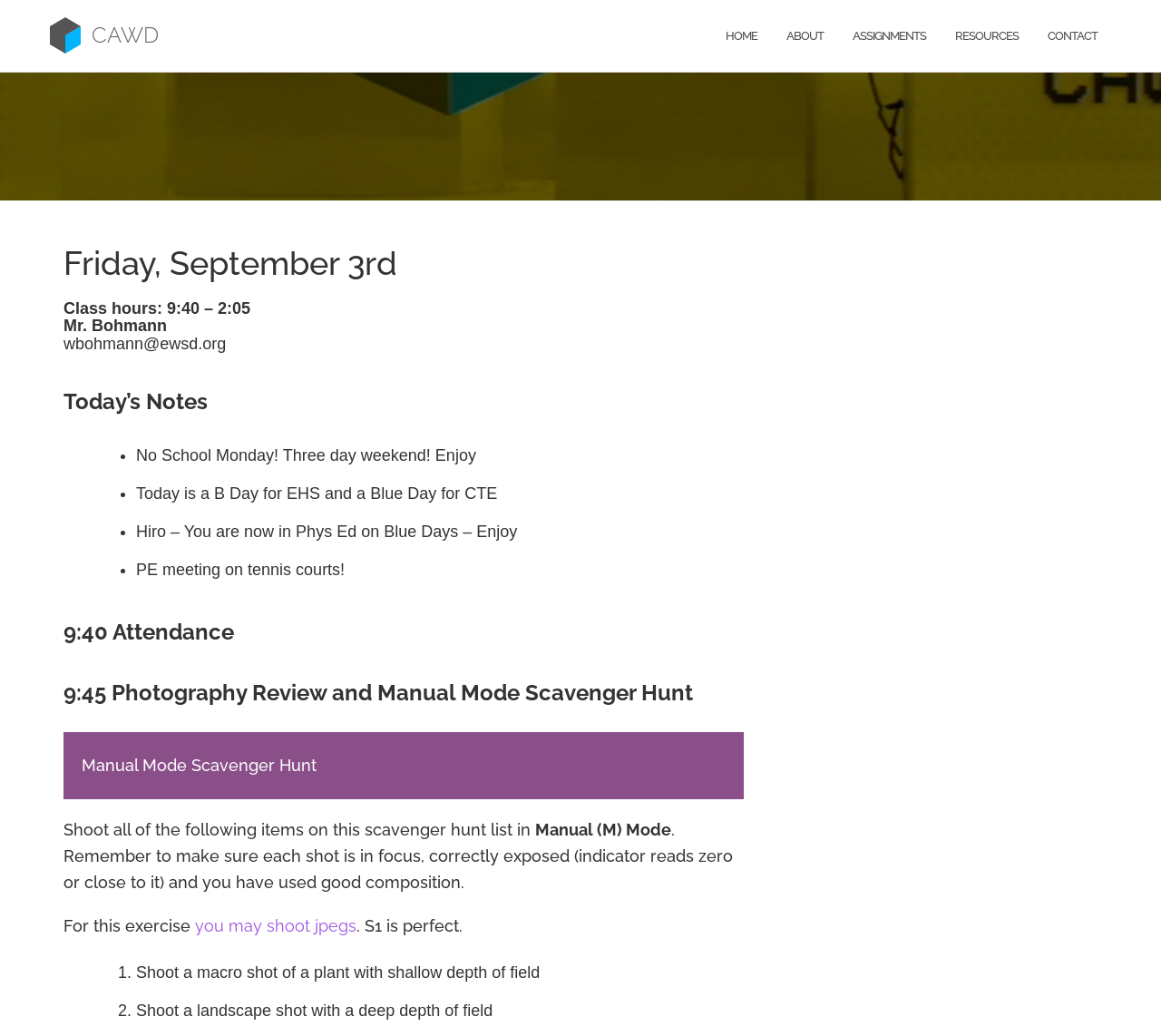Using the provided description: "parent_node: CAWD title="Cawd"", find the bounding box coordinates of the corresponding UI element. The output should be four float numbers between 0 and 1, in the format [left, top, right, bottom].

[0.043, 0.011, 0.07, 0.059]